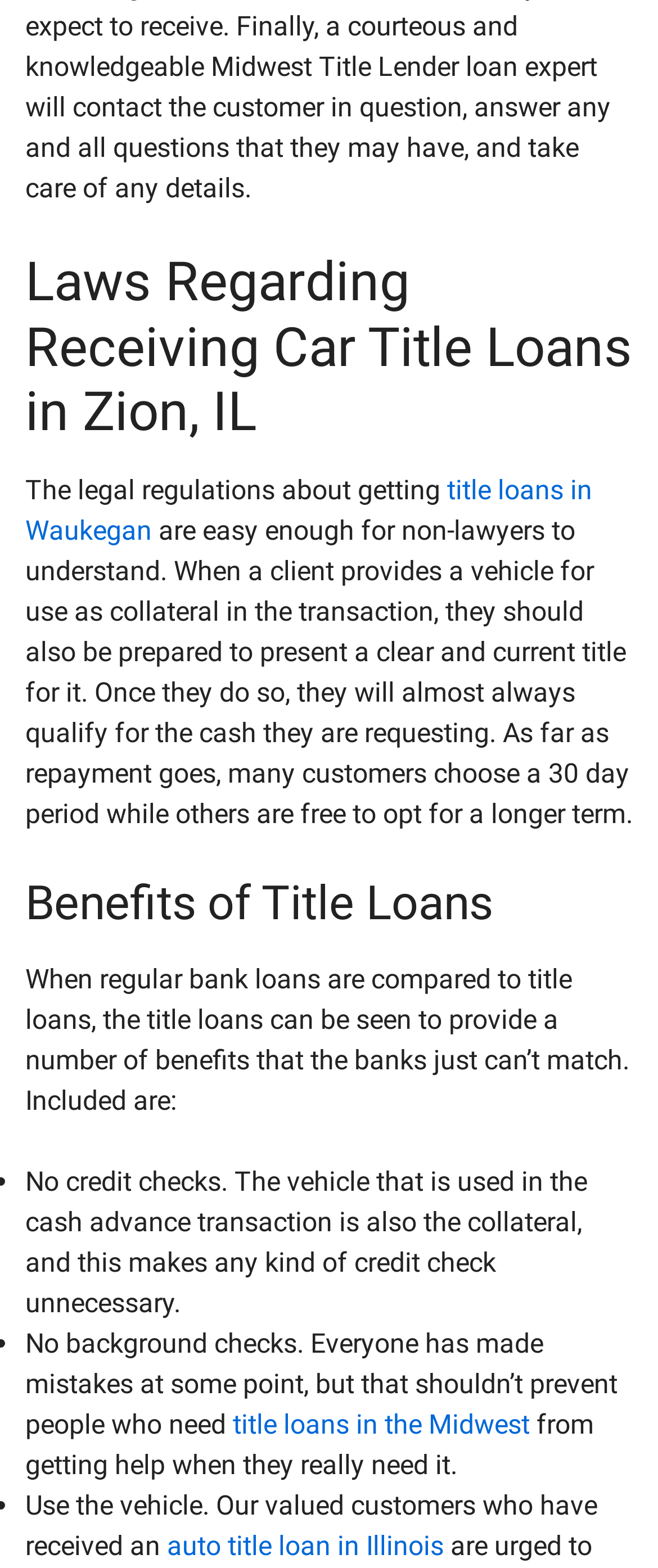Based on the visual content of the image, answer the question thoroughly: What is required for a client to qualify for a title loan?

According to the webpage, when a client provides a vehicle for use as collateral in the transaction, they should also be prepared to present a clear and current title for it, and they will almost always qualify for the cash they are requesting.